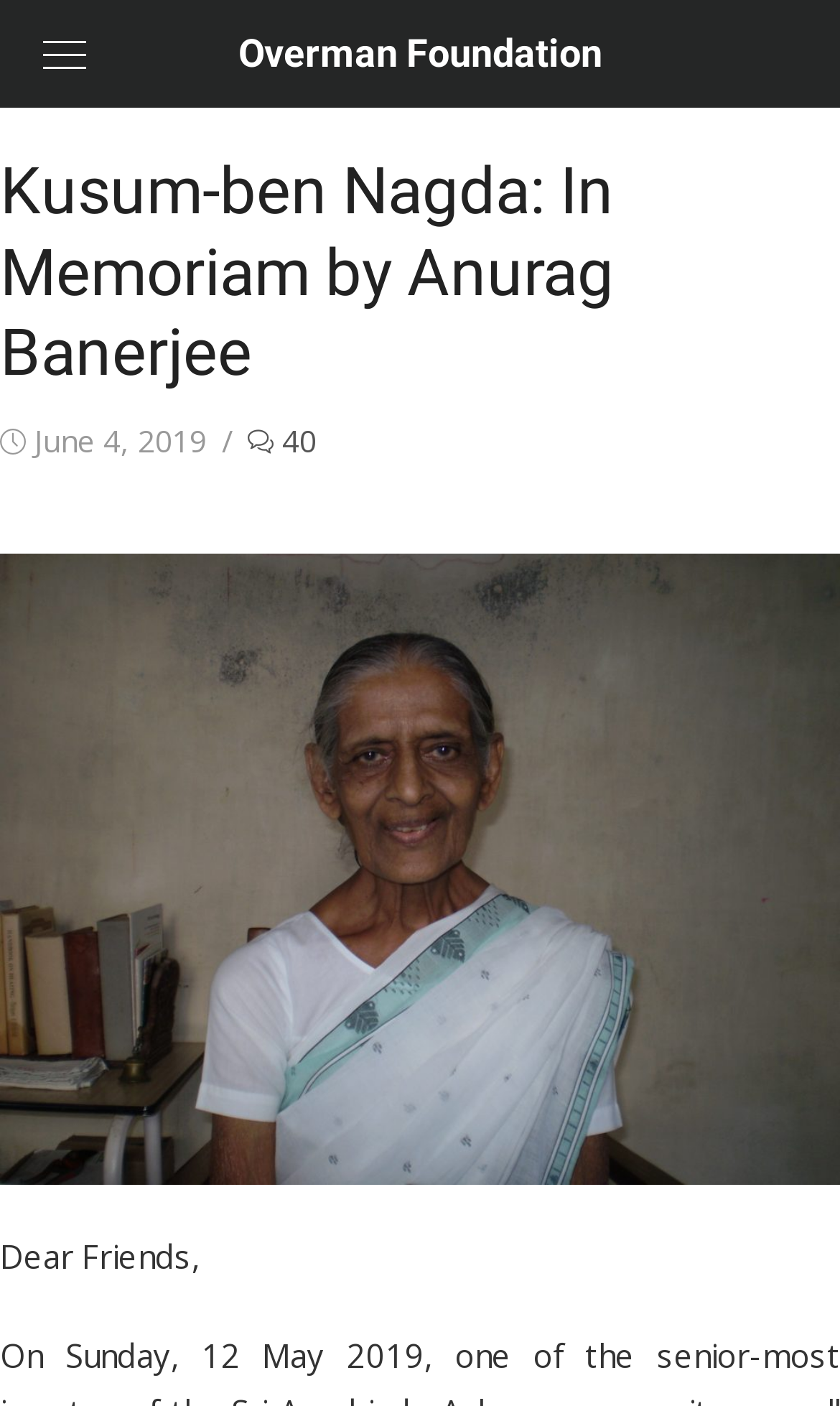Please provide a one-word or short phrase answer to the question:
What is the name of the foundation?

Overman Foundation